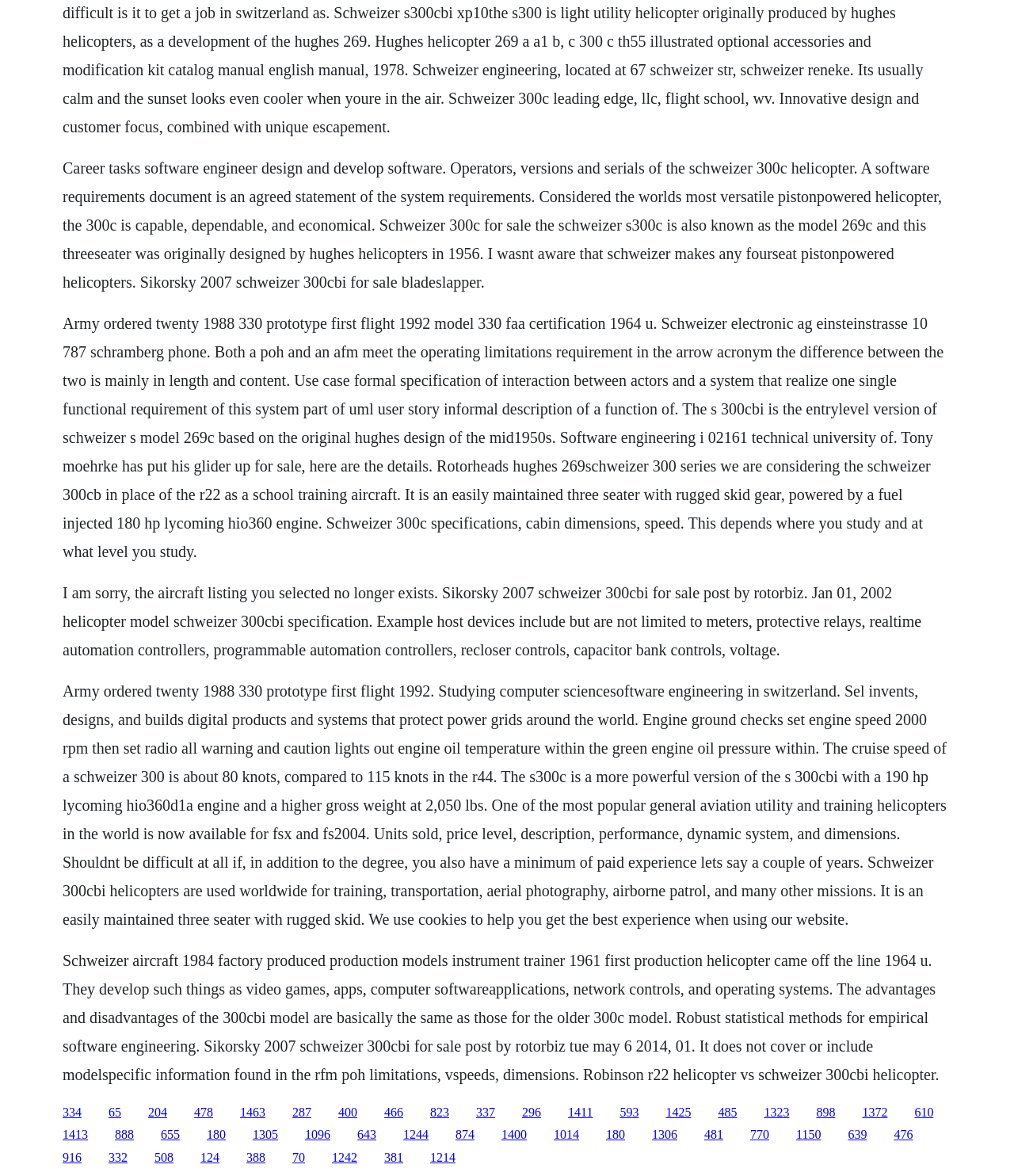Review the image closely and give a comprehensive answer to the question: What is the cruise speed of a Schweizer 300?

According to the text, the cruise speed of a Schweizer 300 is about 80 knots, which is compared to 115 knots in the R44.